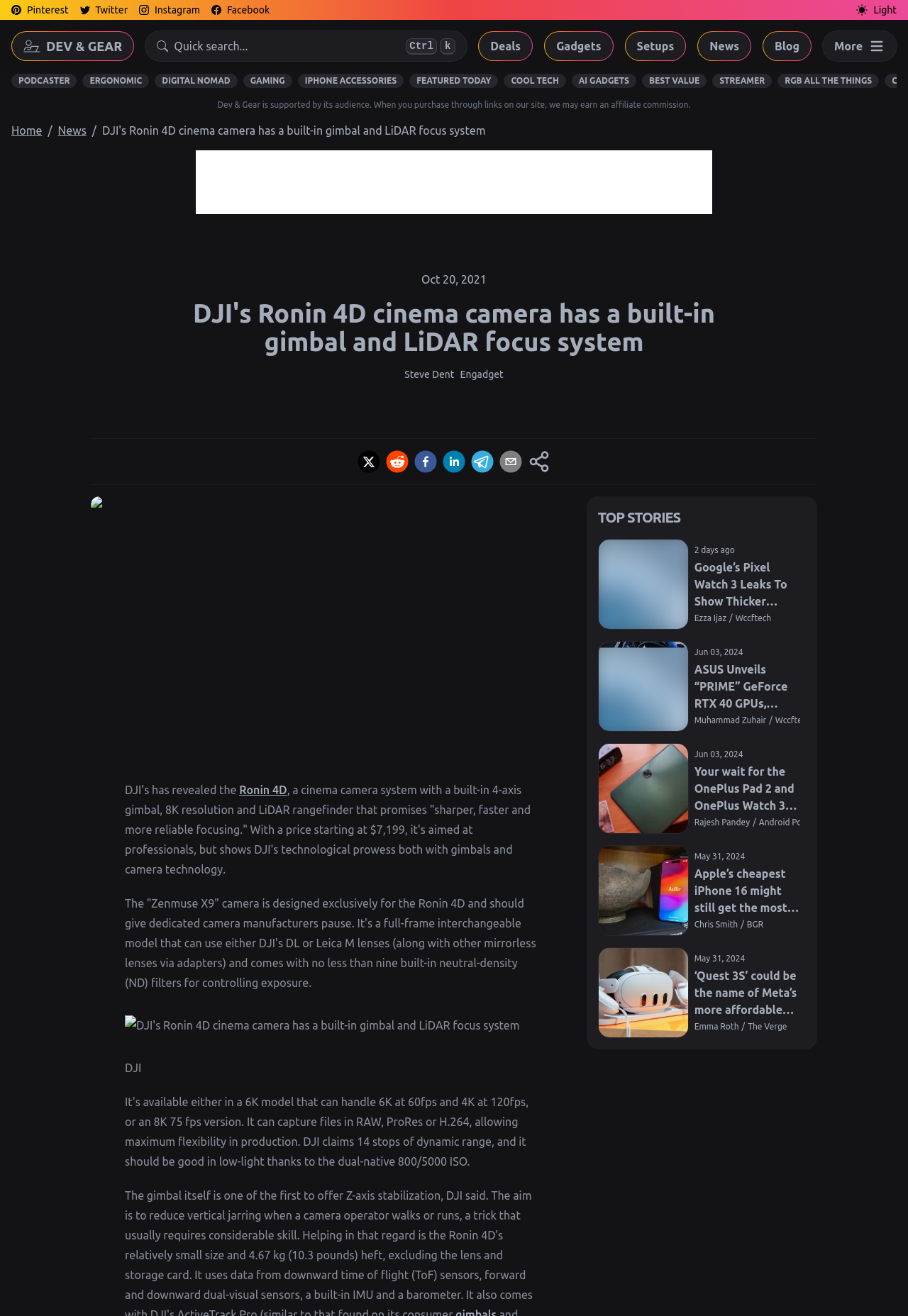What is the name of the cinema camera system?
Answer briefly with a single word or phrase based on the image.

Ronin 4D